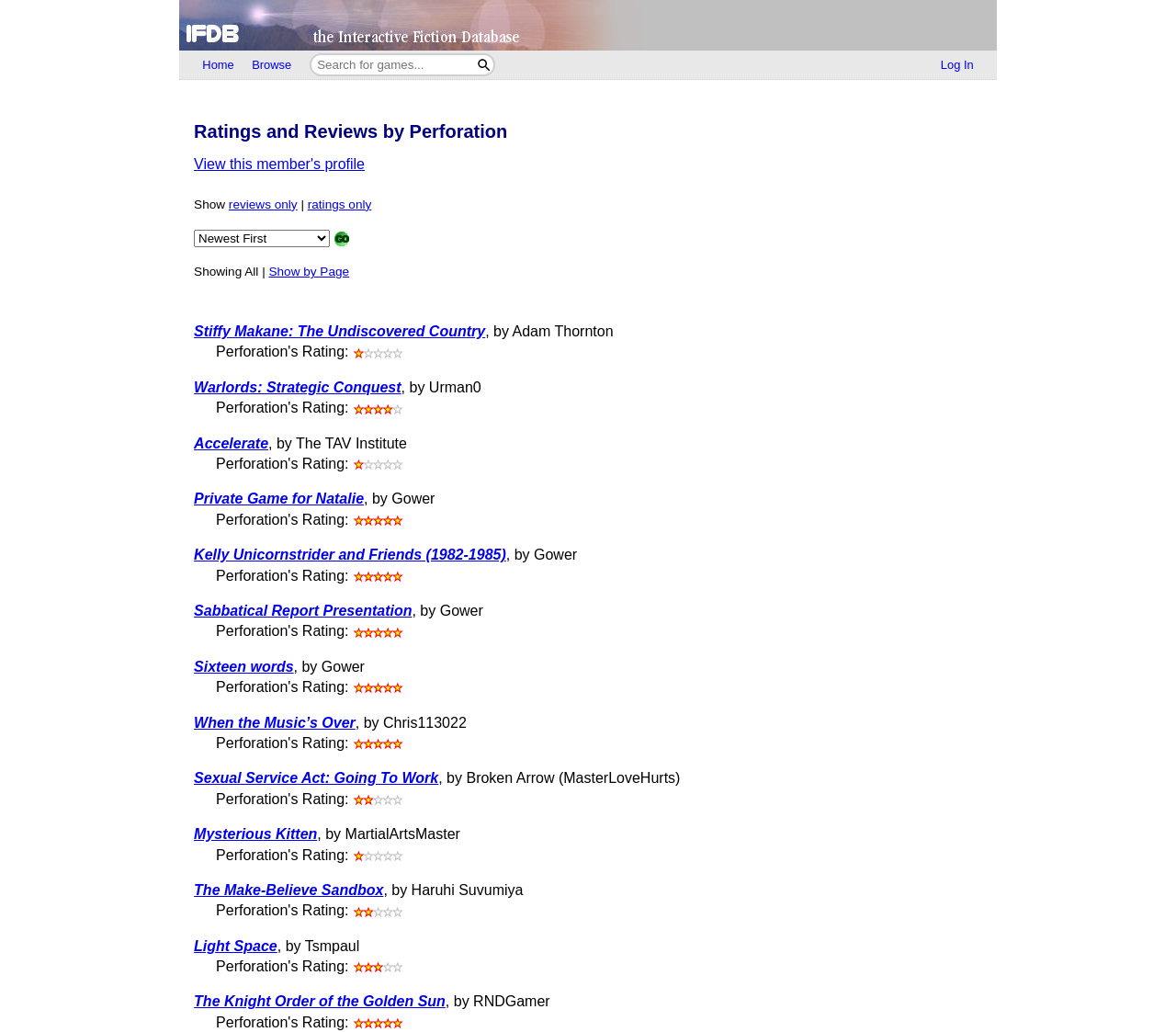Extract the bounding box coordinates of the UI element described: "parent_node: Home aria-label="Home"". Provide the coordinates in the format [left, top, right, bottom] with values ranging from 0 to 1.

[0.153, 0.0, 0.847, 0.049]